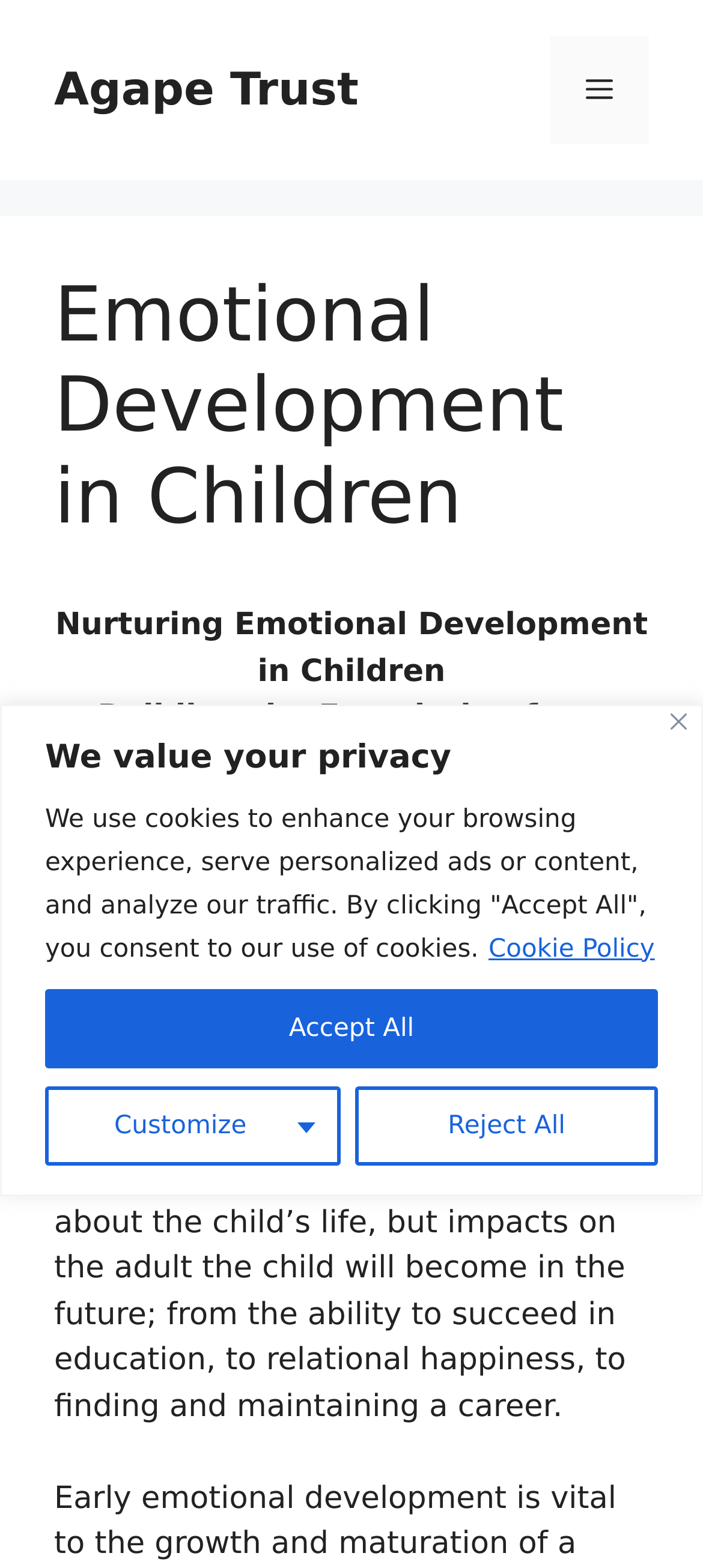What is the organization behind the webpage?
Your answer should be a single word or phrase derived from the screenshot.

Agape Trust